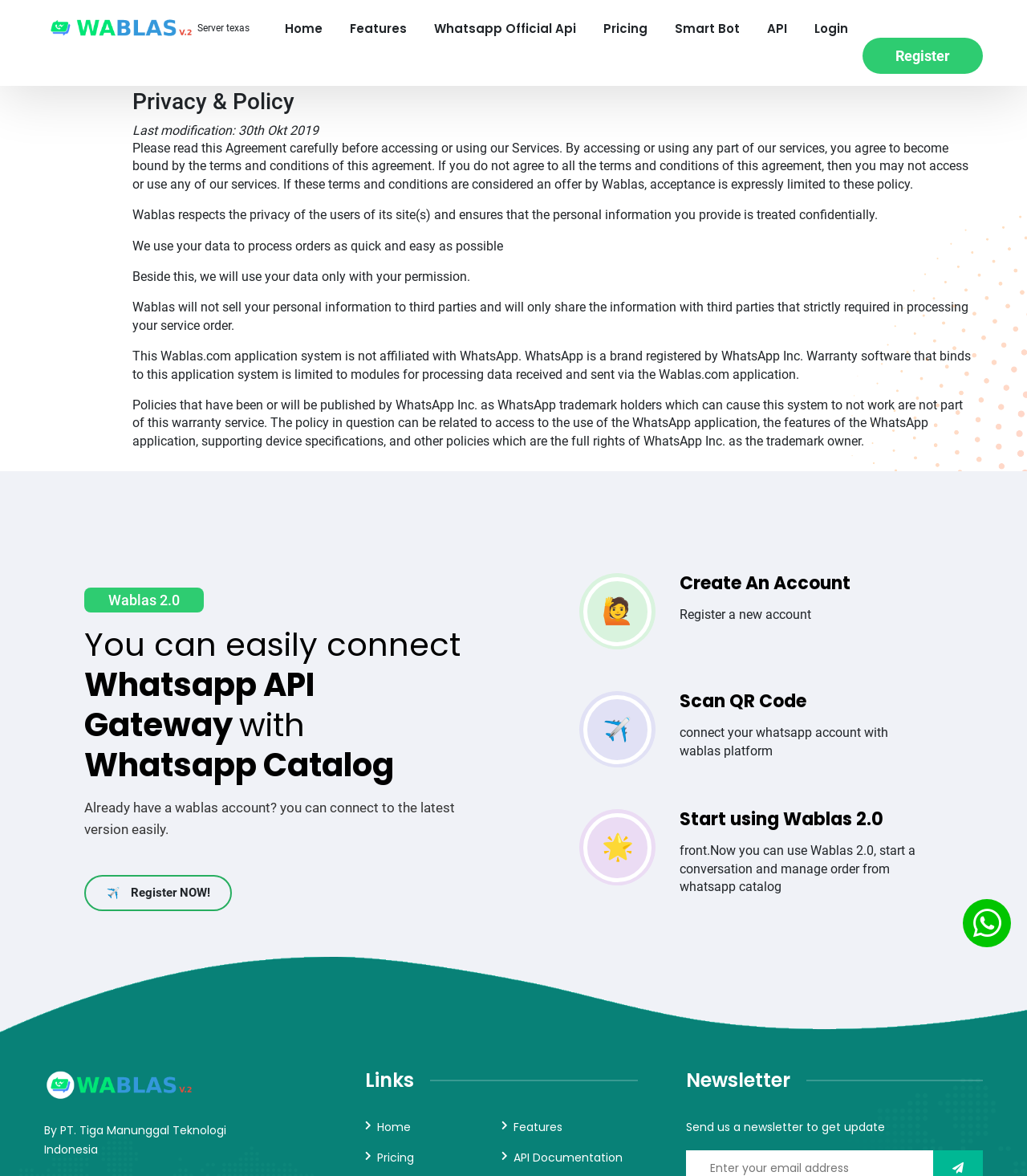Give a short answer using one word or phrase for the question:
How can users connect their Whatsapp account with Wablas?

Scan QR Code